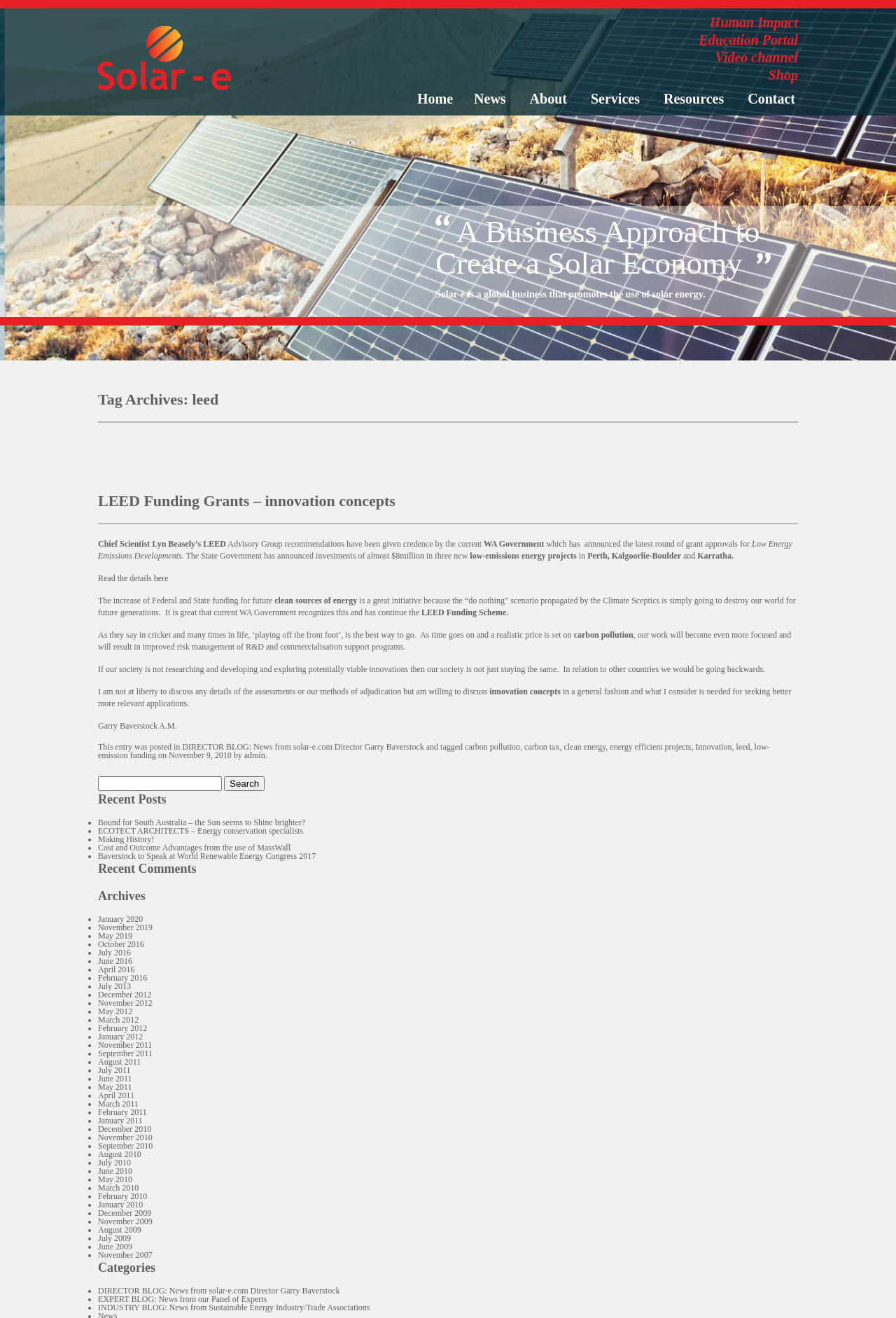What is the name of the author of the post?
Answer the question with as much detail as you can, using the image as a reference.

The author of the post is mentioned at the end of the article section with a bounding box coordinate of [0.109, 0.547, 0.197, 0.554] and is named 'Garry Baverstock A.M.'.